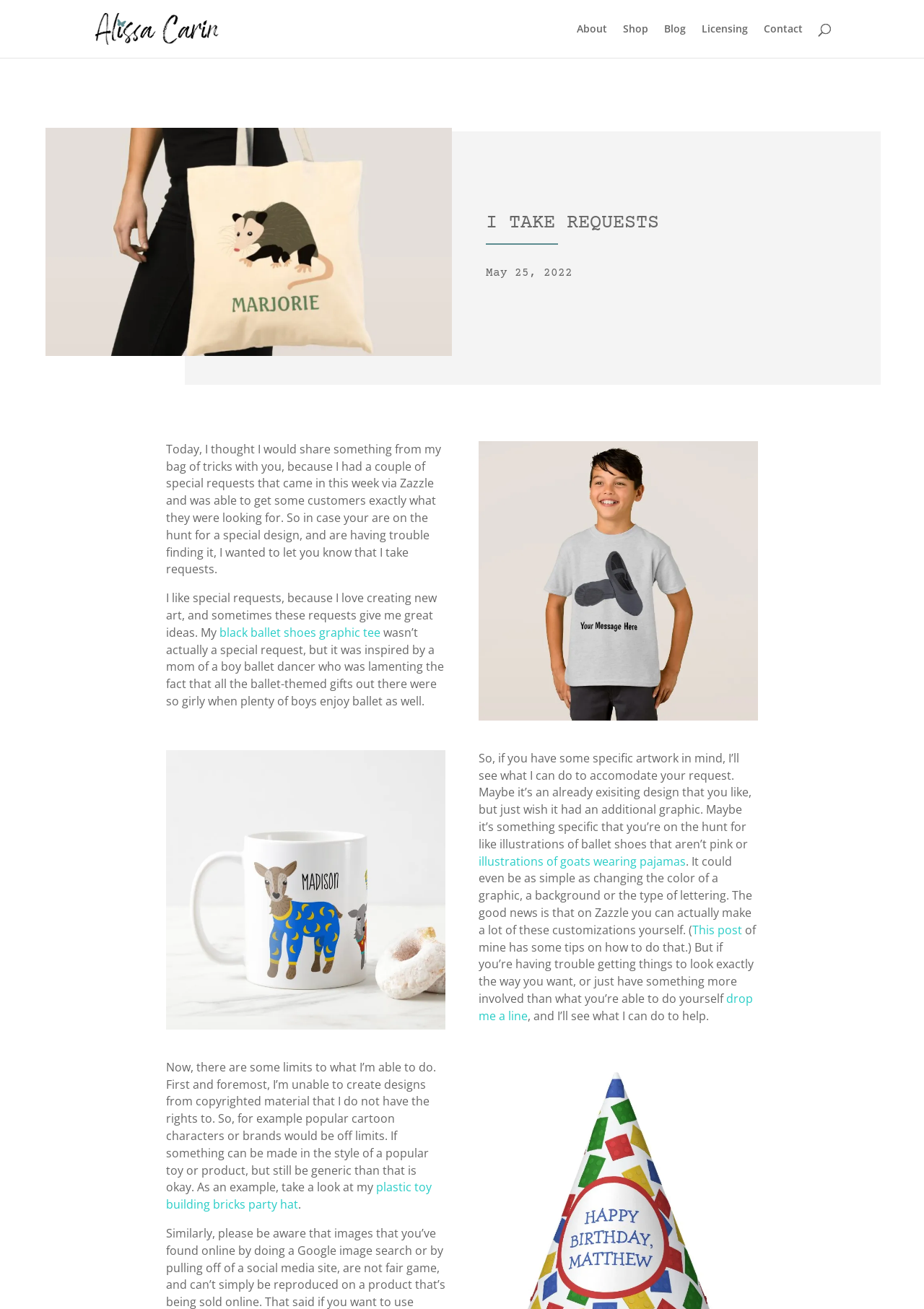Could you determine the bounding box coordinates of the clickable element to complete the instruction: "Click on the 'About' link"? Provide the coordinates as four float numbers between 0 and 1, i.e., [left, top, right, bottom].

[0.624, 0.018, 0.657, 0.044]